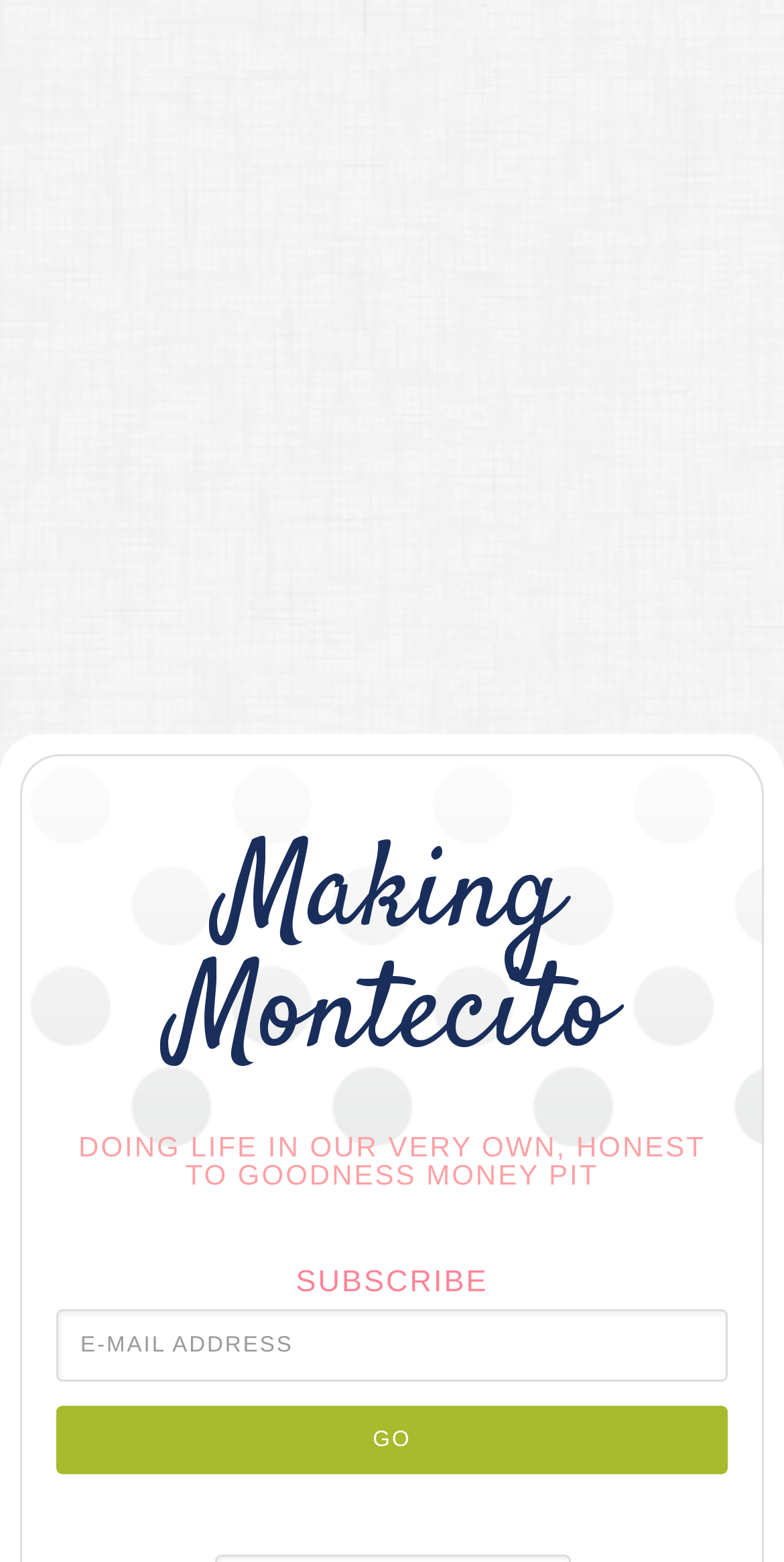Ascertain the bounding box coordinates for the UI element detailed here: "aria-label="E-Mail Address" name="mailpoet-email" placeholder="E-Mail Address"". The coordinates should be provided as [left, top, right, bottom] with each value being a float between 0 and 1.

[0.072, 0.838, 0.928, 0.885]